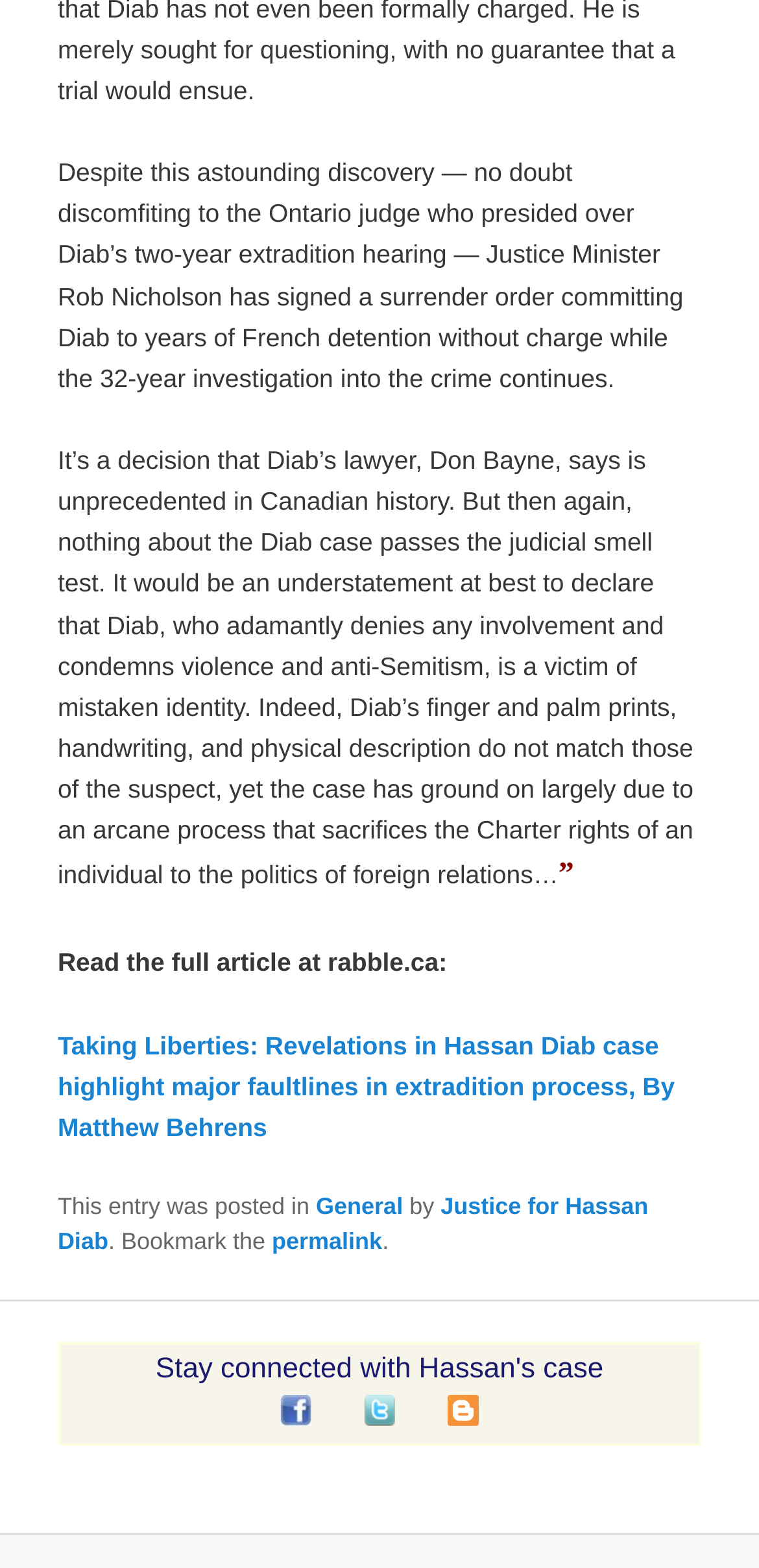What is the purpose of the link at the bottom of the page?
Provide a detailed answer to the question using information from the image.

The StaticText element [101] contains the text 'Bookmark the', followed by a link element [102] with the text 'permalink', indicating that the link is for bookmarking the permalink of the article.